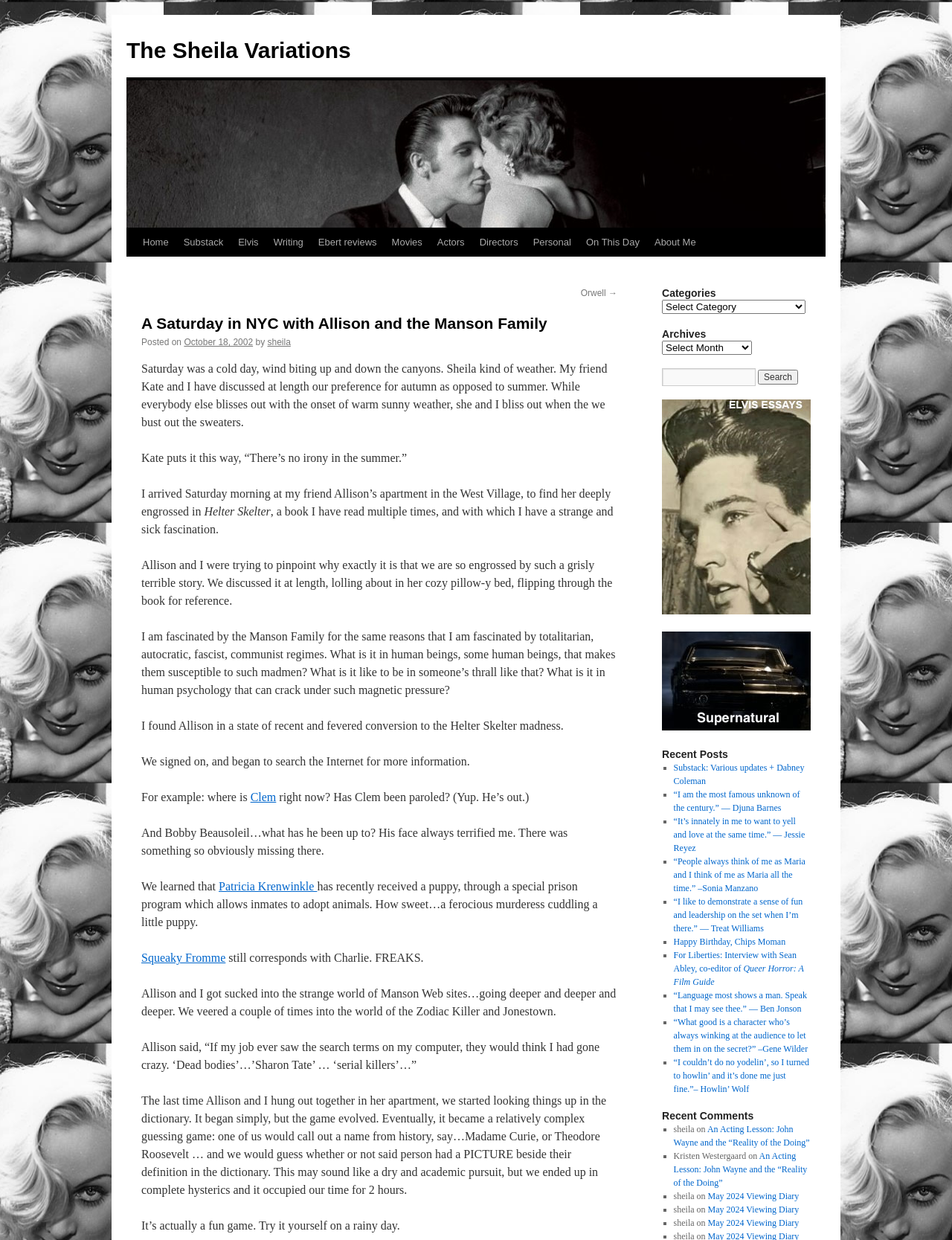Respond with a single word or phrase to the following question: What is the topic of the author's recent search?

Serial killers